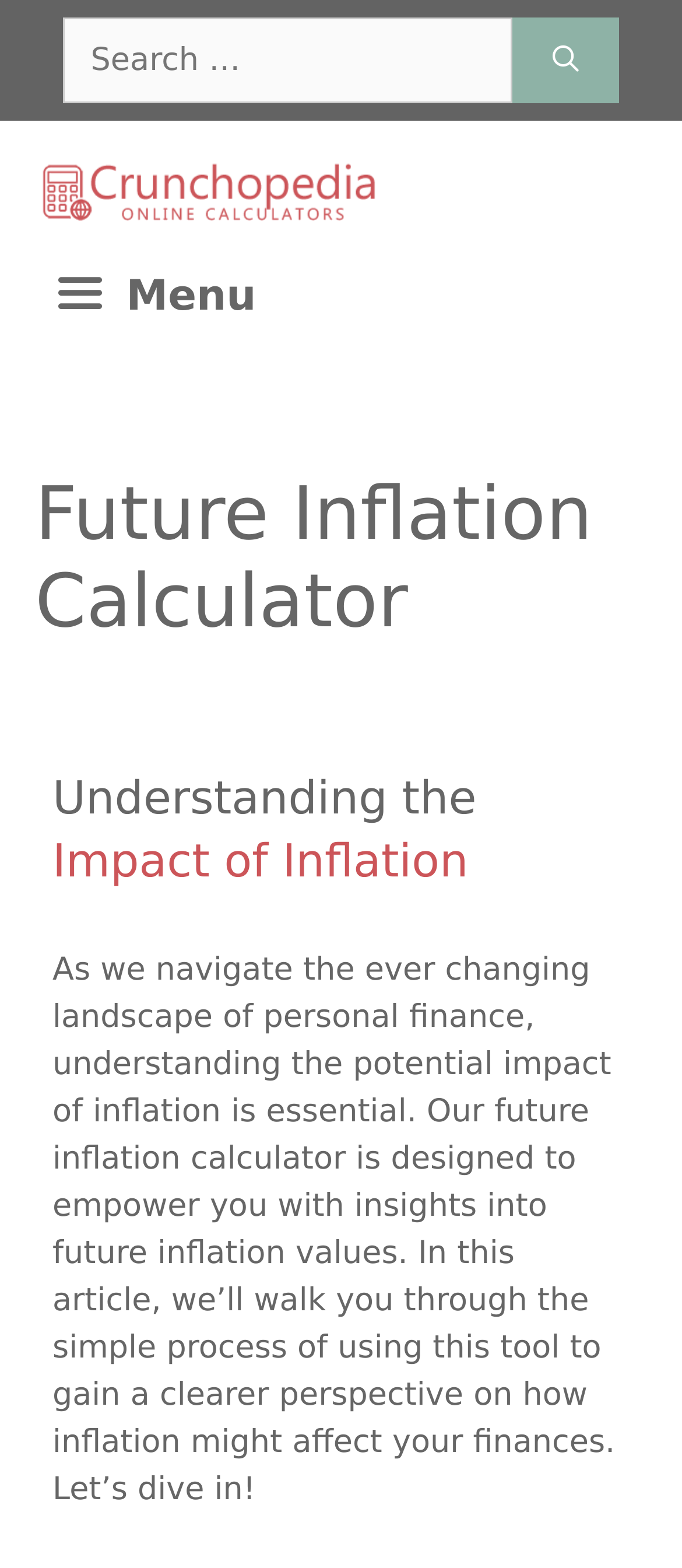Locate the bounding box coordinates of the UI element described by: "Menu". The bounding box coordinates should consist of four float numbers between 0 and 1, i.e., [left, top, right, bottom].

[0.026, 0.155, 0.427, 0.222]